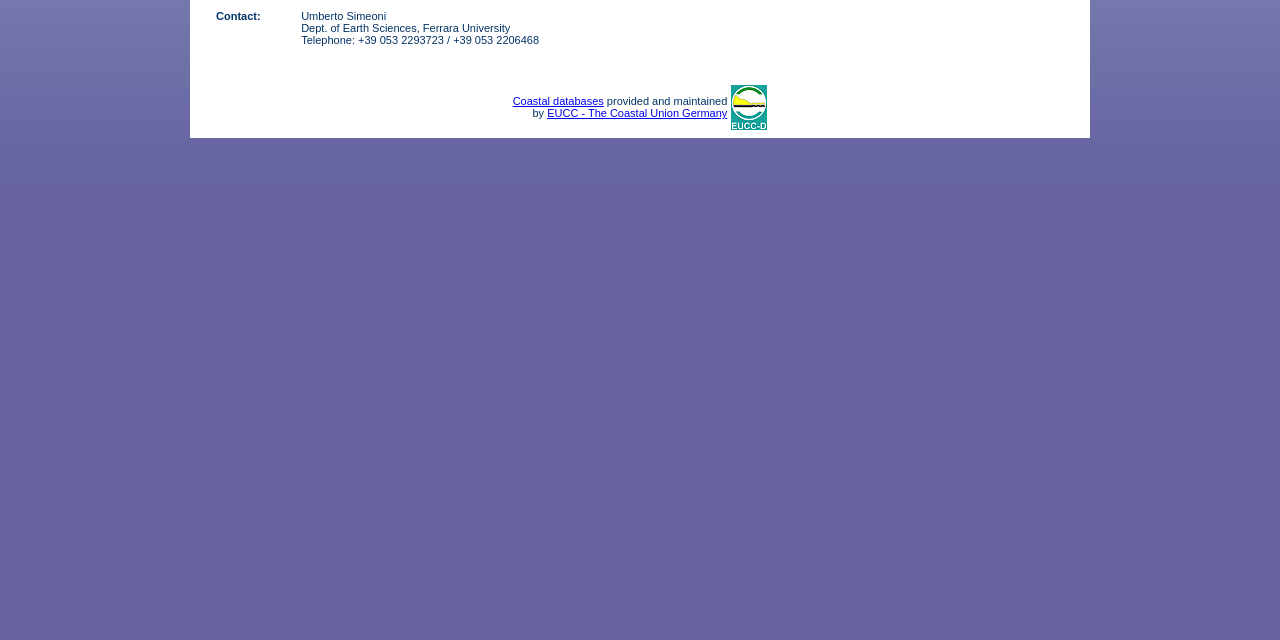Give the bounding box coordinates for the element described as: "Coastal databases".

[0.401, 0.149, 0.472, 0.167]